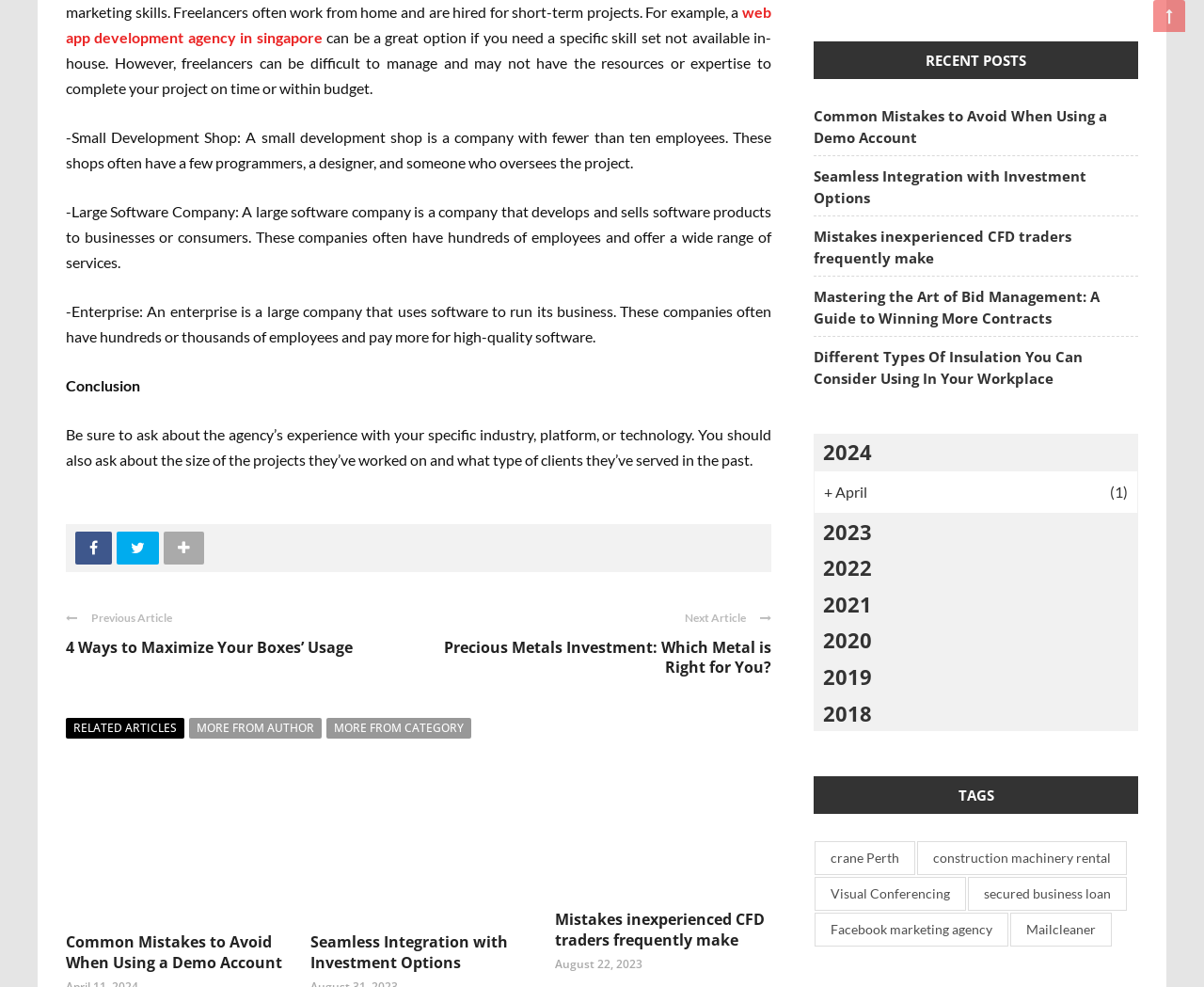Give a one-word or phrase response to the following question: What type of companies are described in the article?

Small development shop, Large software company, Enterprise